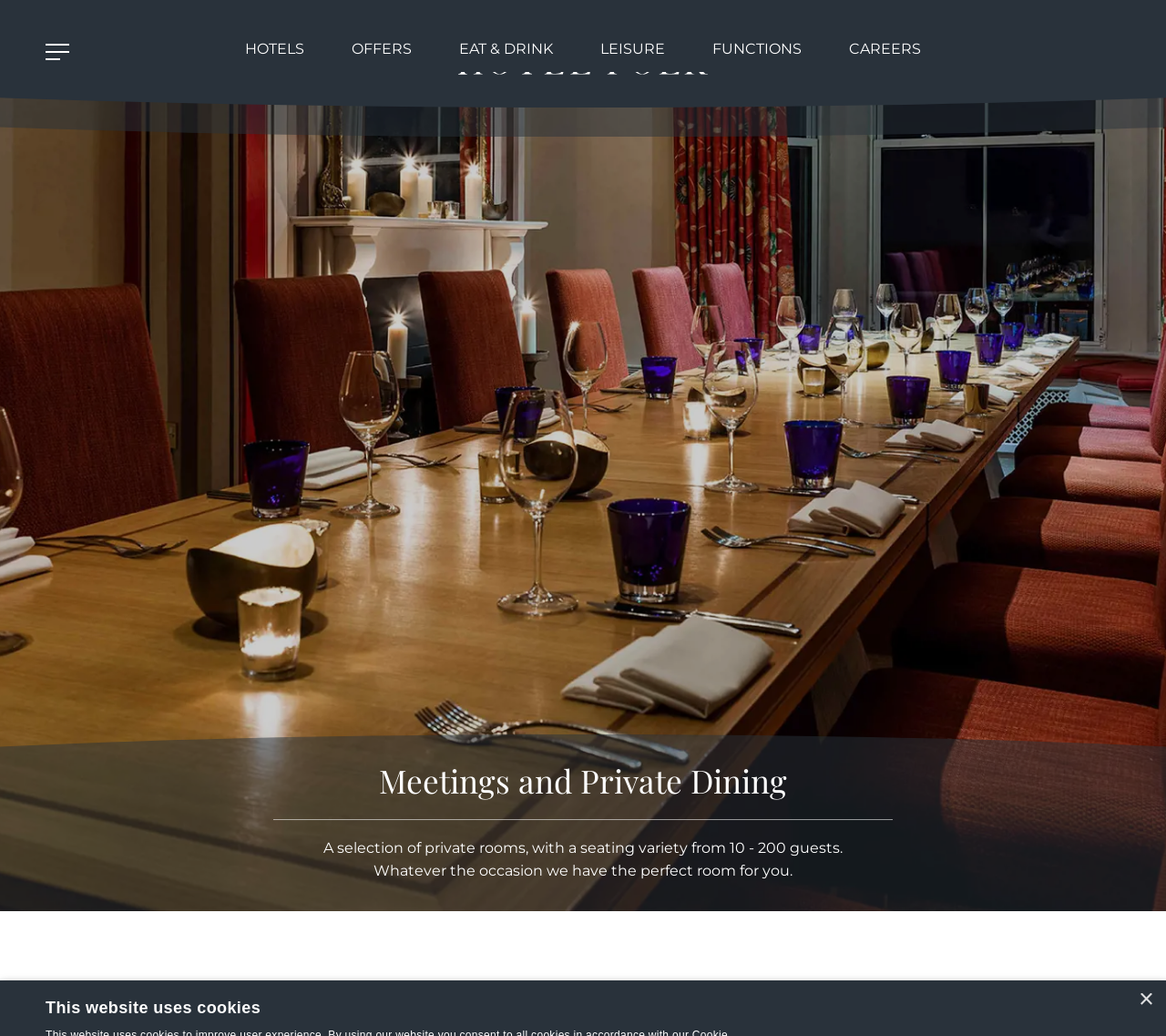Using the format (top-left x, top-left y, bottom-right x, bottom-right y), and given the element description, identify the bounding box coordinates within the screenshot: aria-label="View navigation"

[0.039, 0.039, 0.059, 0.062]